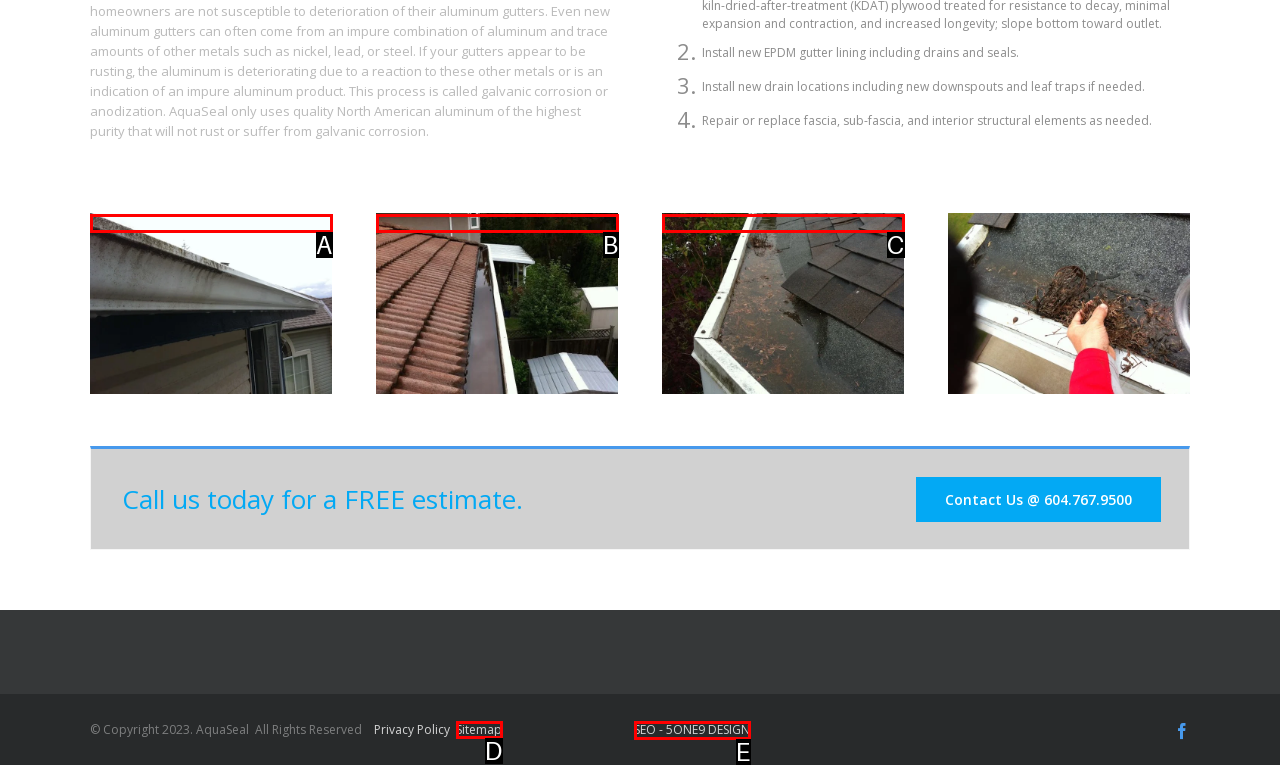Please select the letter of the HTML element that fits the description: SEO - 5ONE9 DESIGN. Answer with the option's letter directly.

E